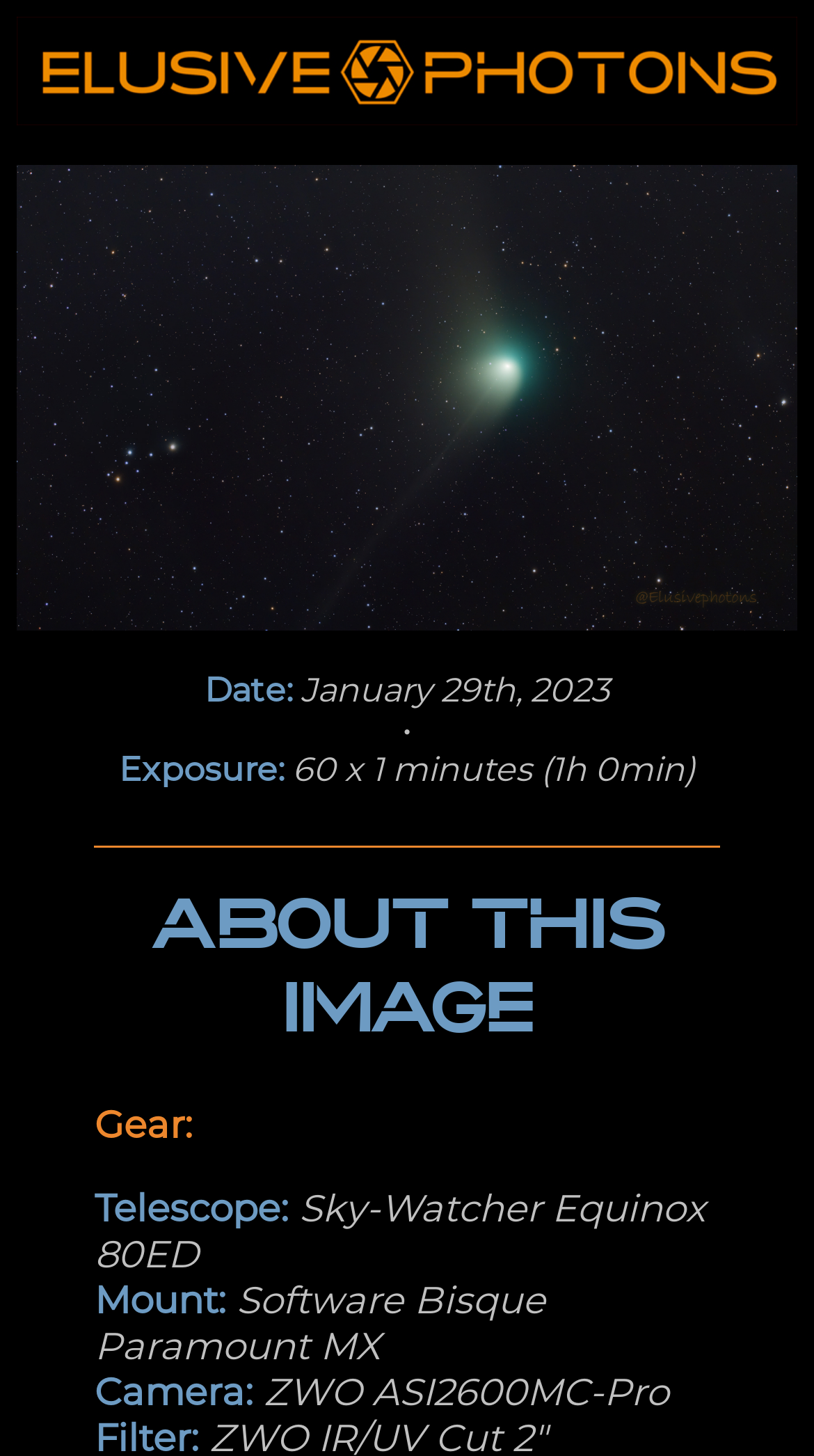What is the mount type used?
Based on the screenshot, give a detailed explanation to answer the question.

I found the answer by looking at the text 'Mount:' and its corresponding value 'Software Bisque Paramount MX' in the layout table cell.